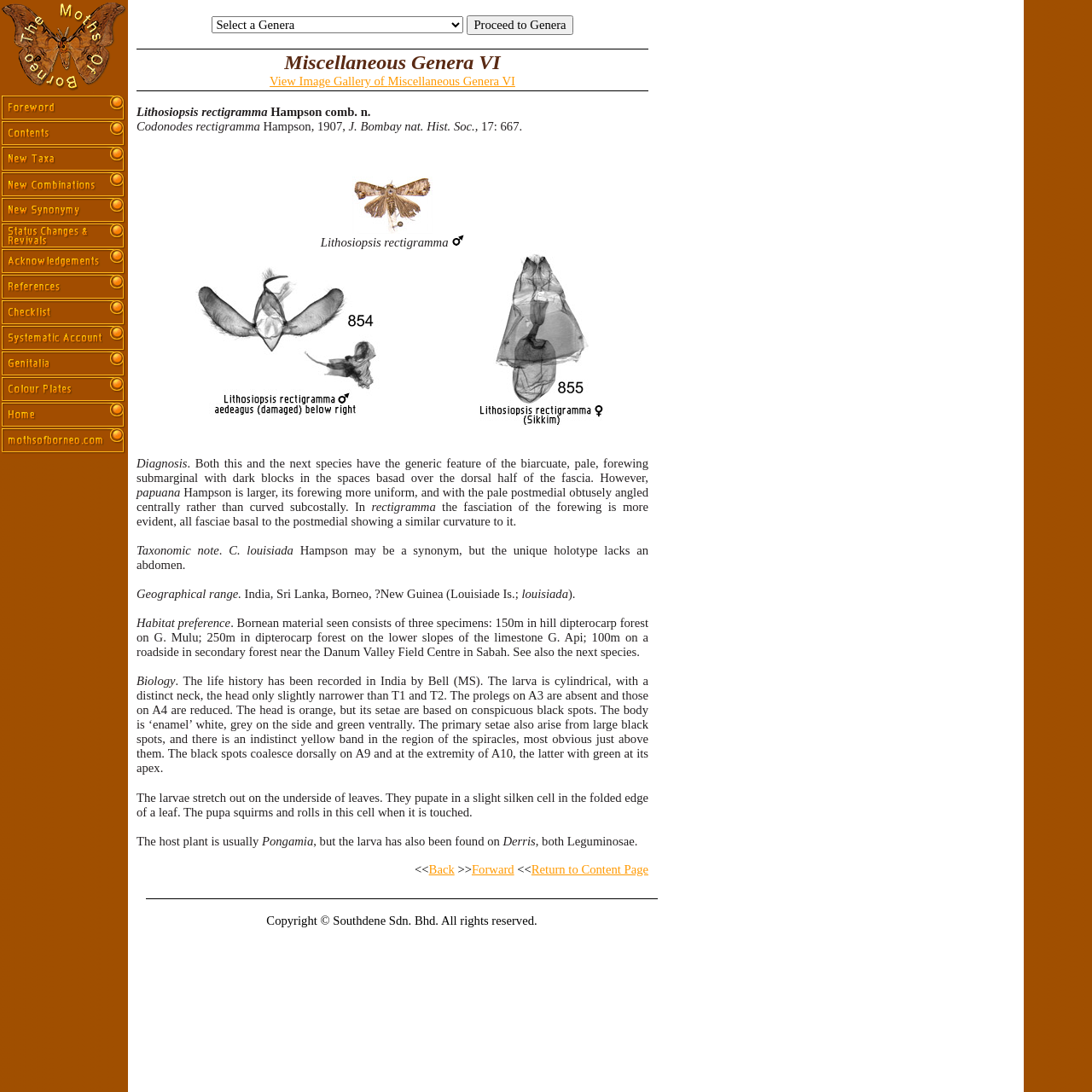Use a single word or phrase to answer the question:
What is the name of the moth species?

Lithosiopsis rectigramma